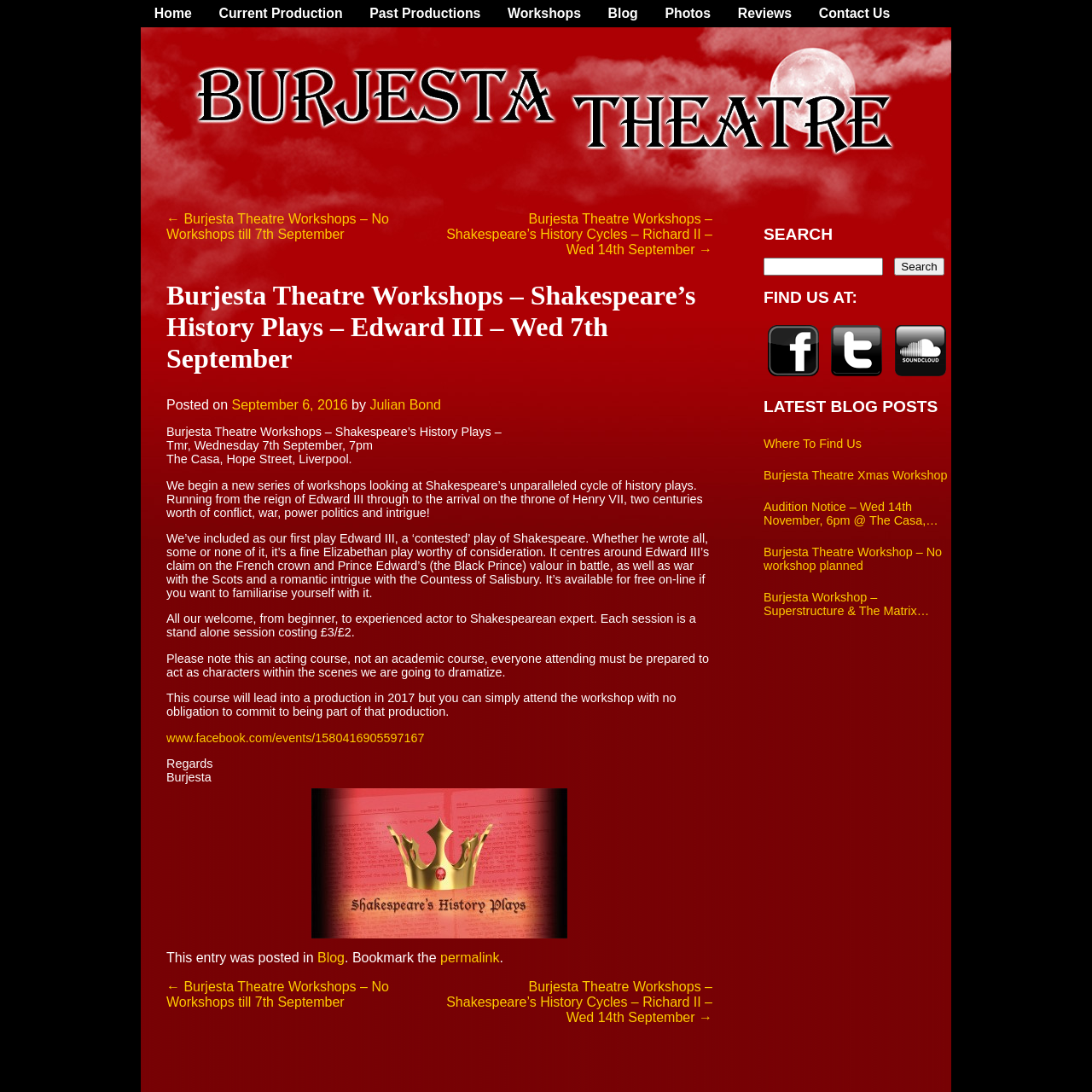Can you find the bounding box coordinates for the element that needs to be clicked to execute this instruction: "Search for a term"? The coordinates should be given as four float numbers between 0 and 1, i.e., [left, top, right, bottom].

[0.699, 0.236, 0.809, 0.252]